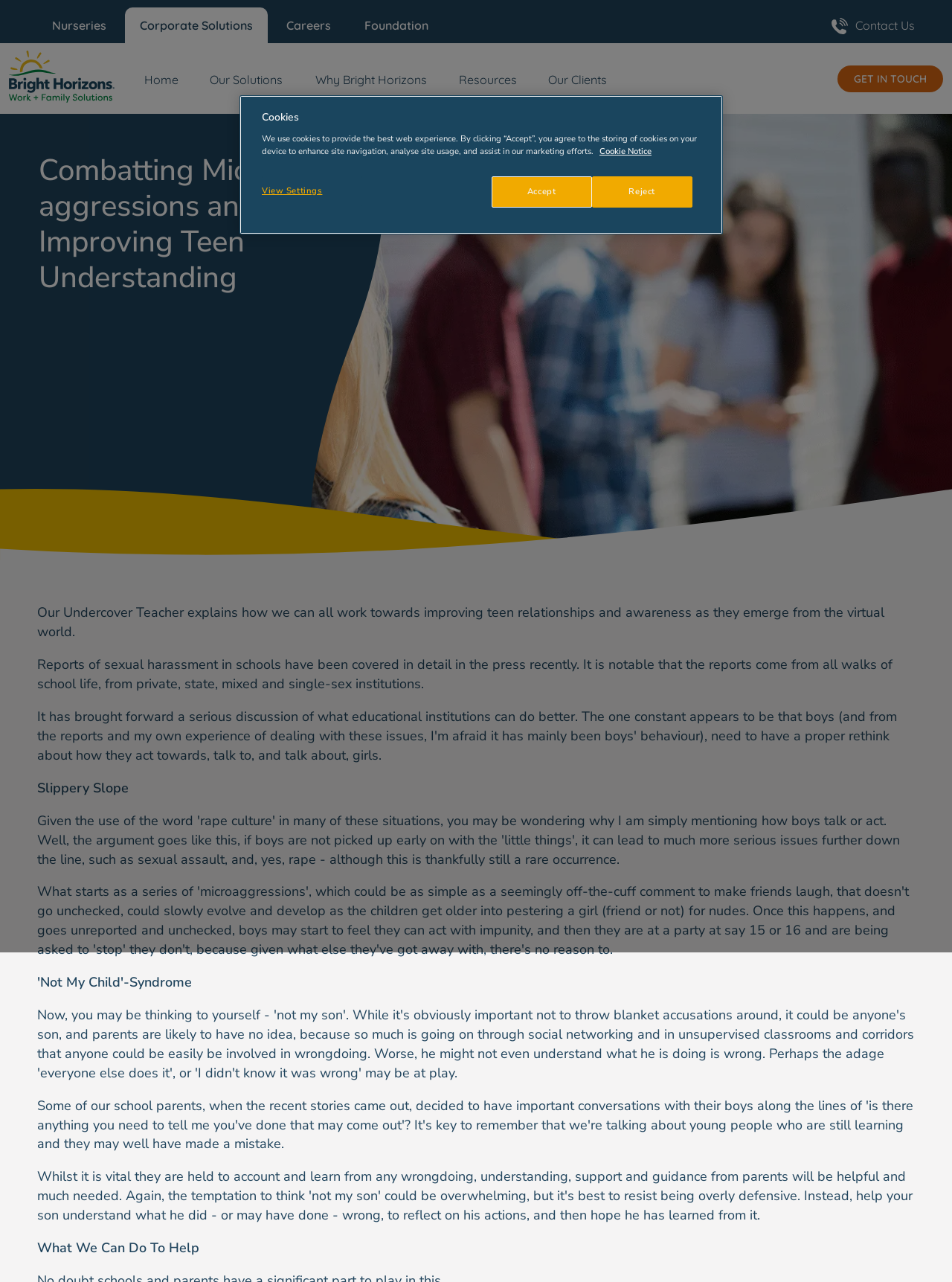Find the bounding box coordinates of the element I should click to carry out the following instruction: "Click the 'GET IN TOUCH' button".

[0.88, 0.051, 0.991, 0.072]